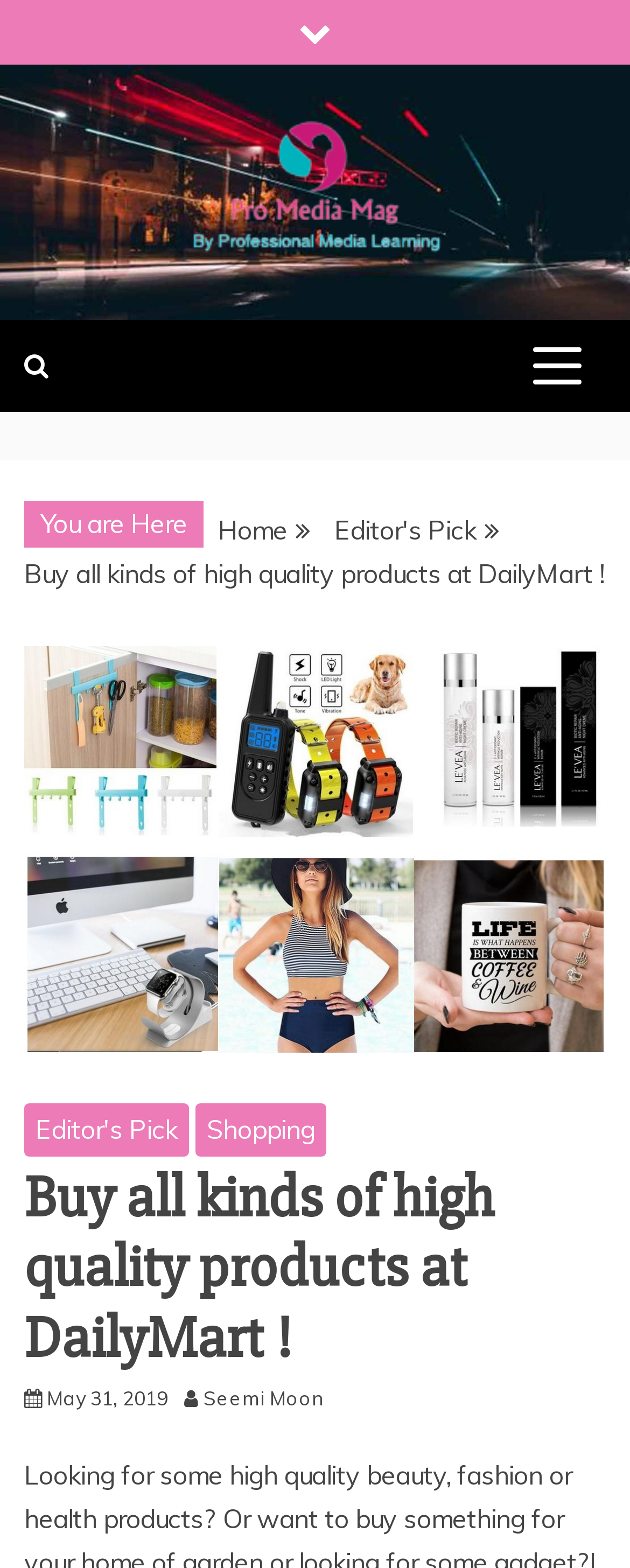Please mark the bounding box coordinates of the area that should be clicked to carry out the instruction: "Read the article by Seemi Moon".

[0.323, 0.884, 0.538, 0.899]